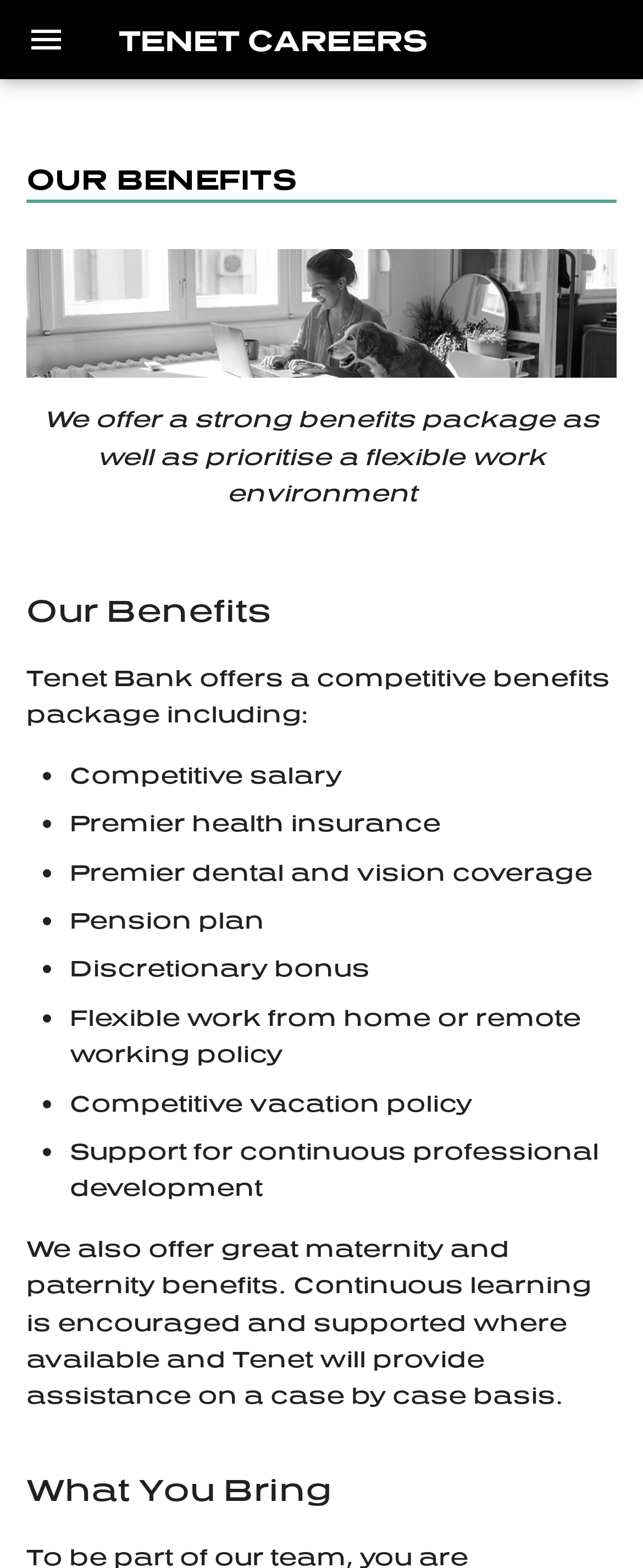Find the bounding box coordinates for the HTML element specified by: "¶".

[0.543, 0.934, 0.569, 0.966]